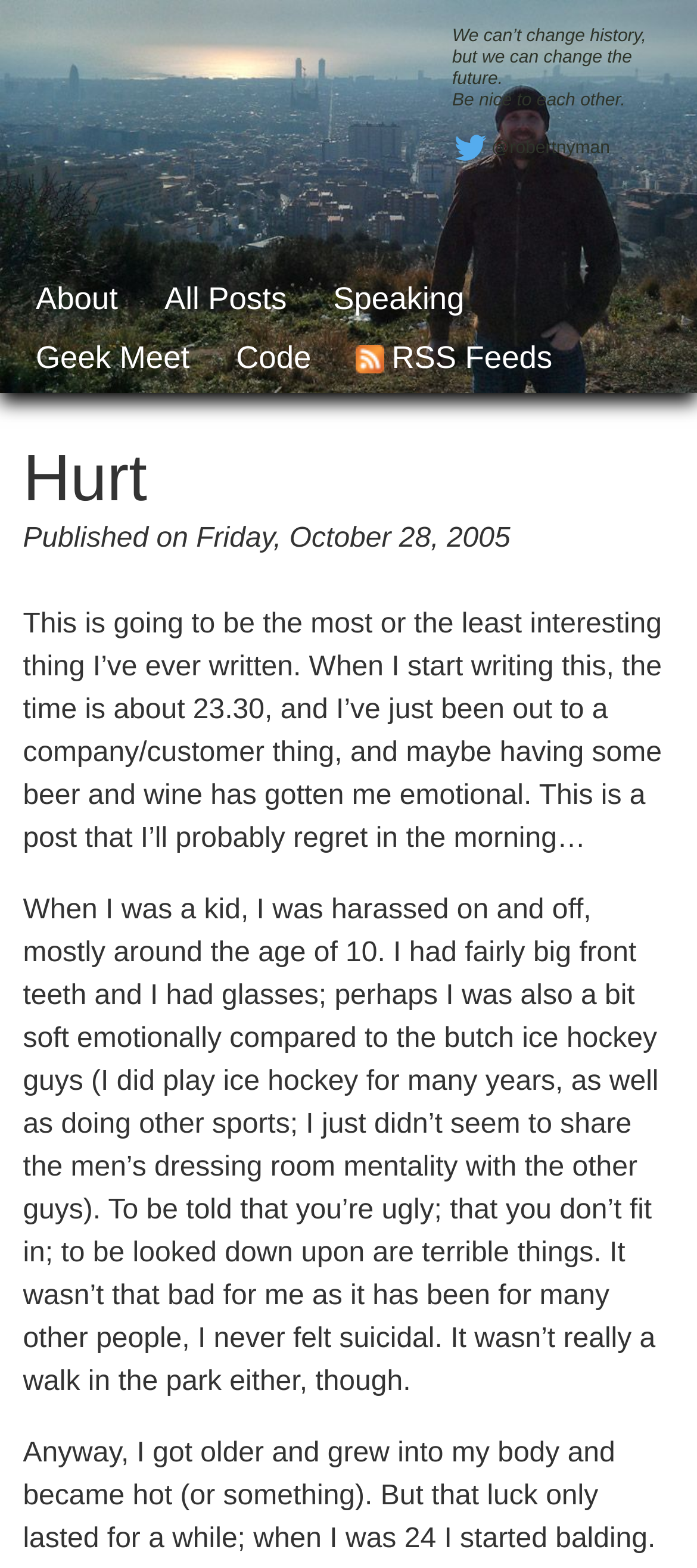Given the description of the UI element: "@robertnyman", predict the bounding box coordinates in the form of [left, top, right, bottom], with each value being a float between 0 and 1.

[0.649, 0.083, 0.949, 0.106]